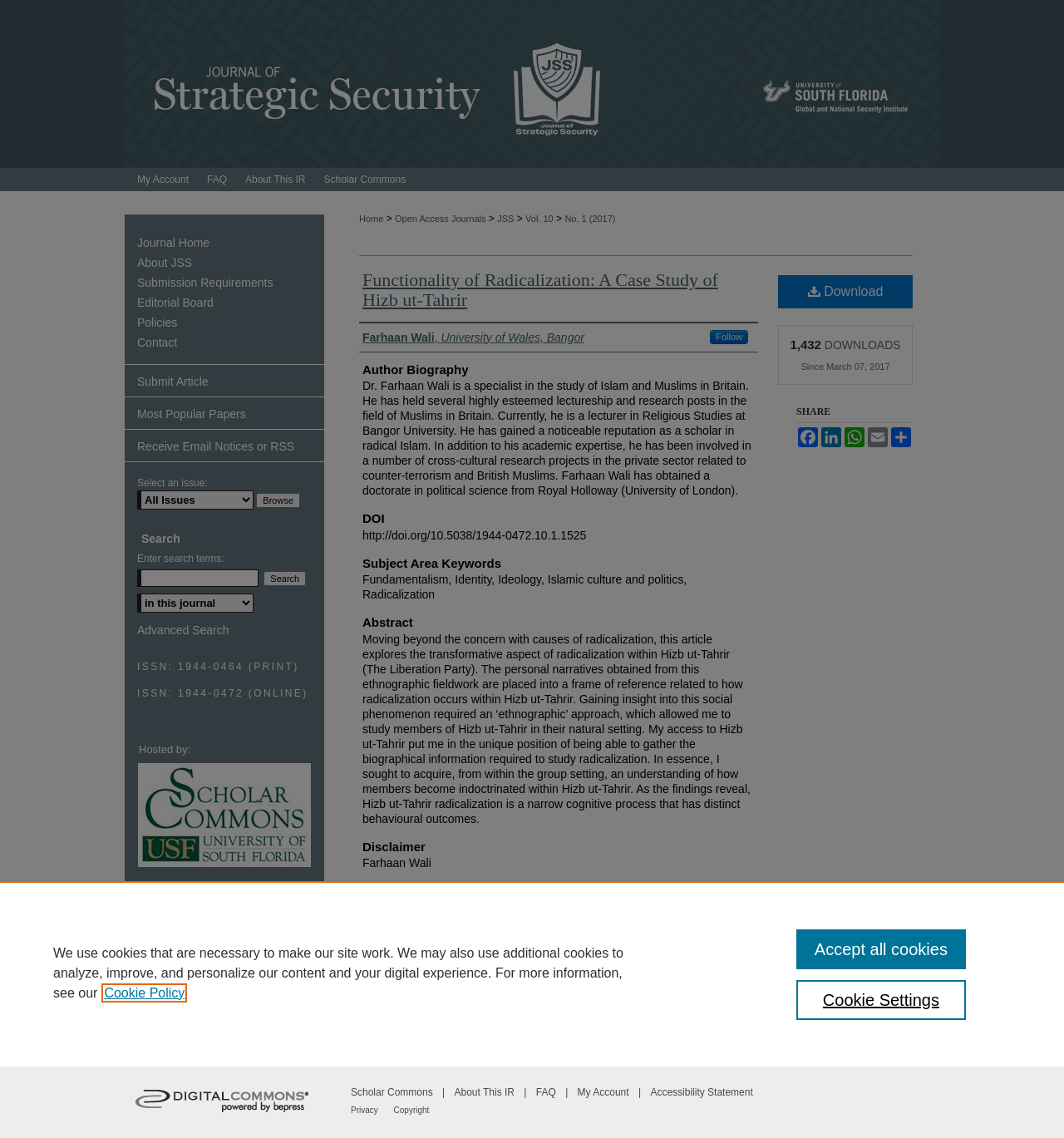Describe every aspect of the webpage comprehensively.

This webpage is an academic article titled "Functionality of Radicalization: A Case Study of Hizb ut-Tahrir" by Farhaan Wali. At the top, there is a menu link and a link to the "Journal of Strategic Security" with an accompanying image. Below this, there is a navigation menu with links to "My Account", "FAQ", "About This IR", and "Scholar Commons".

The main content of the page is divided into several sections. The first section displays the article title, author, and a link to the author's biography. The author biography section provides a brief overview of Dr. Farhaan Wali's background and expertise.

The next section displays the article's abstract, which summarizes the article's content. The abstract is followed by sections for the DOI, subject area keywords, and a disclaimer.

The article's content is then divided into sections, each with a heading. The sections include the author's biography, abstract, DOI, subject area keywords, and disclaimer. There is also a section for recommended citation and a link to download the article.

On the right side of the page, there are links to share the article on various social media platforms, as well as a section displaying the number of downloads and the date the article was published.

At the bottom of the page, there are links to the journal's home page, submission requirements, editorial board, policies, and contact information. There is also a link to submit an article, a list of most popular papers, and a section to receive email notices or RSS. A search bar is also available, allowing users to search for specific terms within the journal.

Overall, the webpage is well-organized and easy to navigate, with clear headings and sections that make it easy to find specific information.